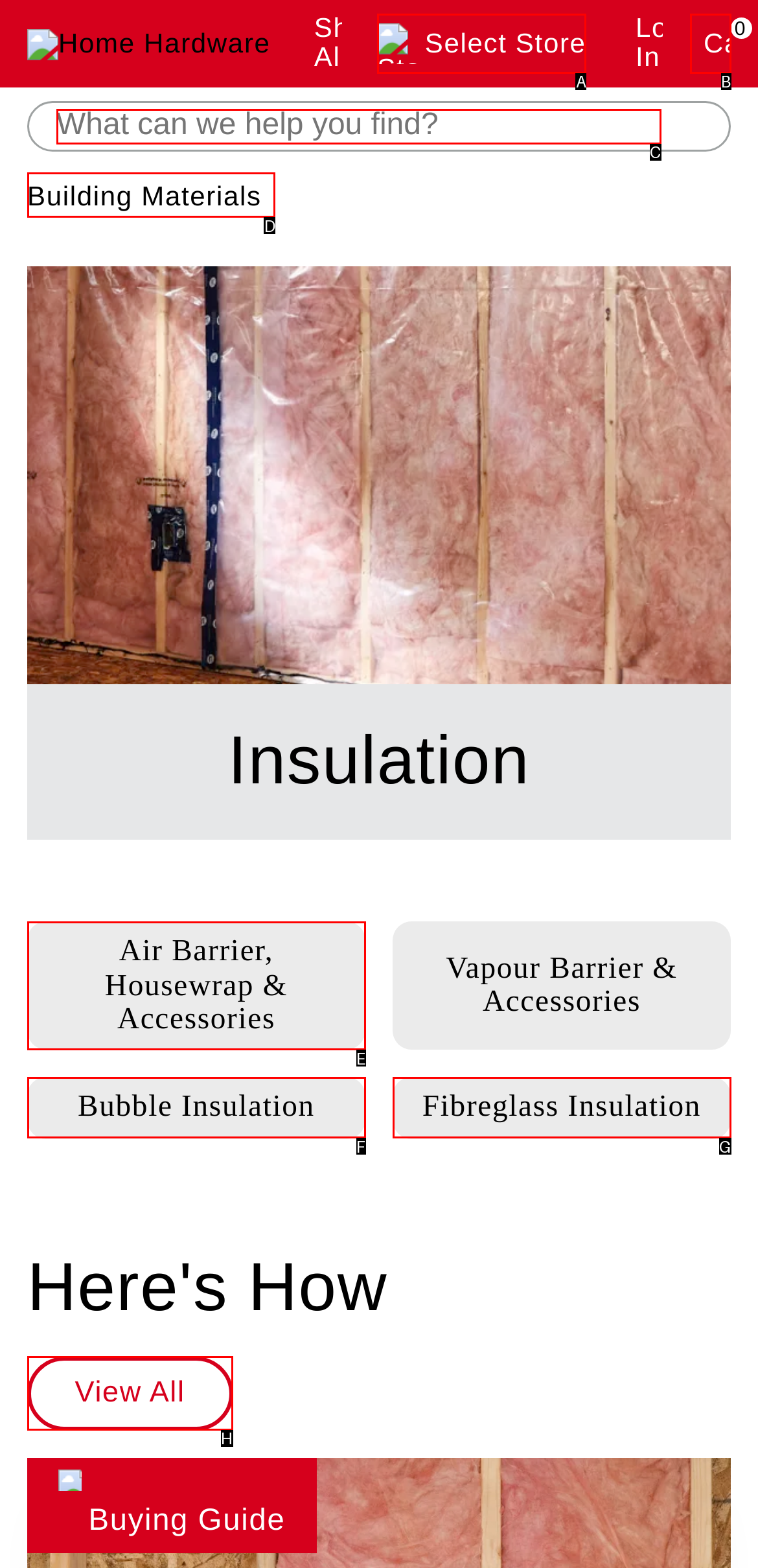Select the option I need to click to accomplish this task: View all insulation products
Provide the letter of the selected choice from the given options.

H